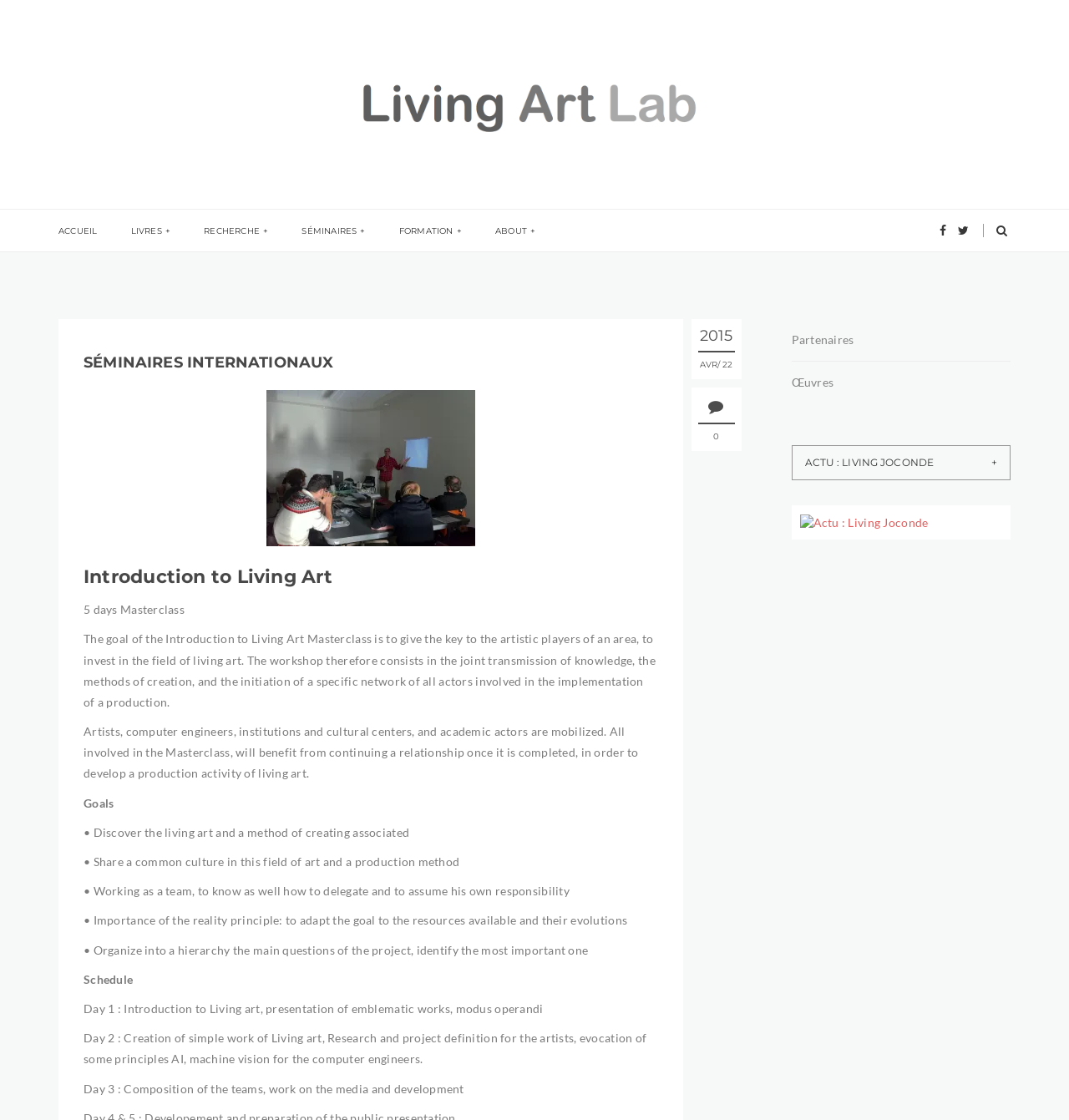Write a detailed summary of the webpage, including text, images, and layout.

The webpage appears to be a seminar or workshop registration page, specifically for the "Introduction to Living Art 5 days Masterclass". 

At the top of the page, there is a logo and a navigation menu with links to "ACCUEIL", "LIVRES +", "RECHERCHE +", "SÉMINAIRES +", "FORMATION +", and "ABOUT +". 

Below the navigation menu, there is a section with the title "SÉMINAIRES INTERNATIONAUX" and a subheading "Halifax photo groupe". This section contains an image related to Halifax photo groupe.

The main content of the page is about the "Introduction to Living Art" masterclass, which is a 5-day workshop. The goal of the masterclass is described in a paragraph, followed by a list of objectives, including discovering living art, sharing a common culture, working as a team, and adapting to available resources.

The page also includes a schedule for the 5-day masterclass, with activities and topics listed for each day.

On the right side of the page, there are links to "Partenaires" and "Œuvres", as well as a section titled "ACTU : LIVING JOCONDE +" with a link to "Actu : Living Joconde" and an associated image.

There are also some social media links at the top right corner of the page, represented by icons.